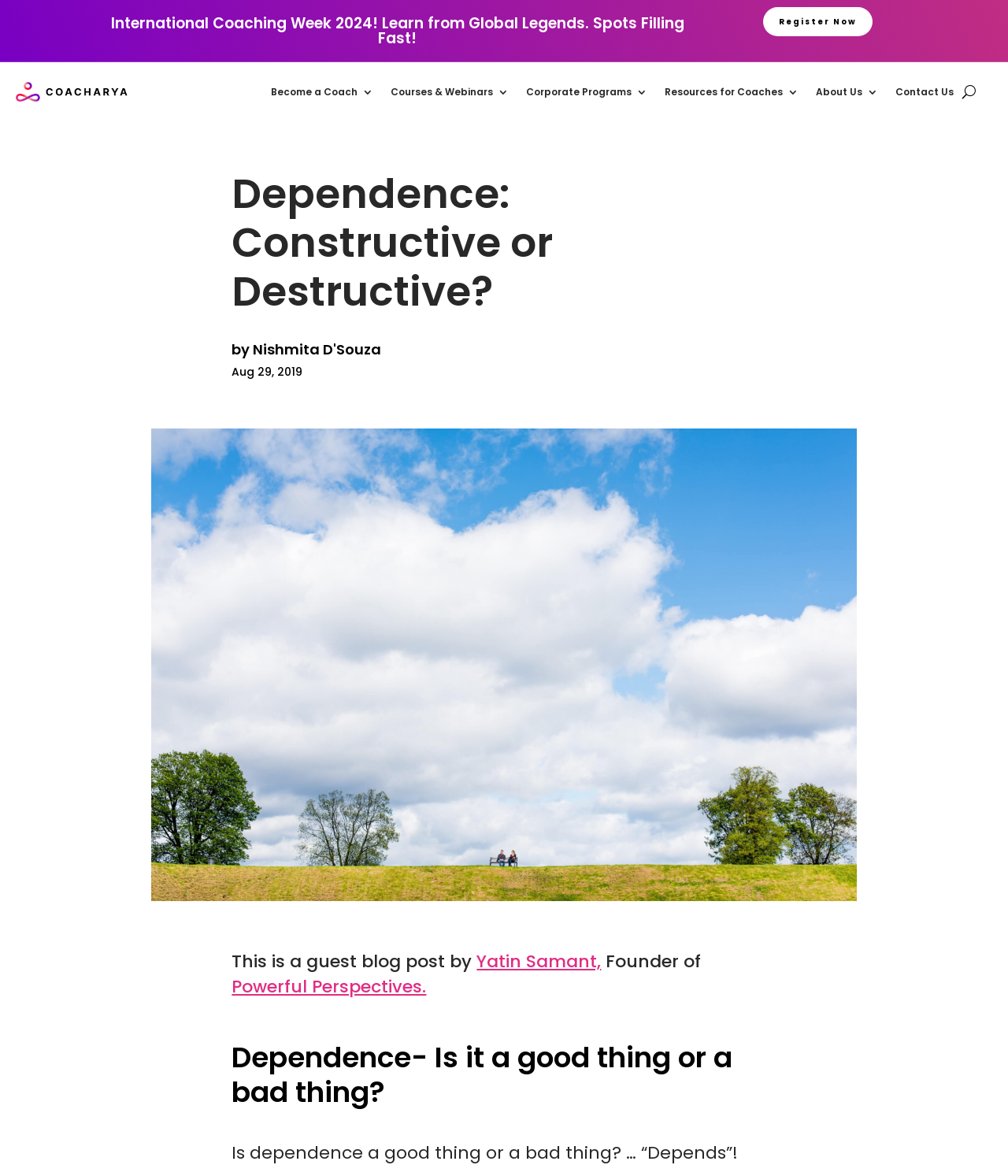Identify the main heading from the webpage and provide its text content.

International Coaching Week 2024! Learn from Global Legends. Spots Filling Fast!